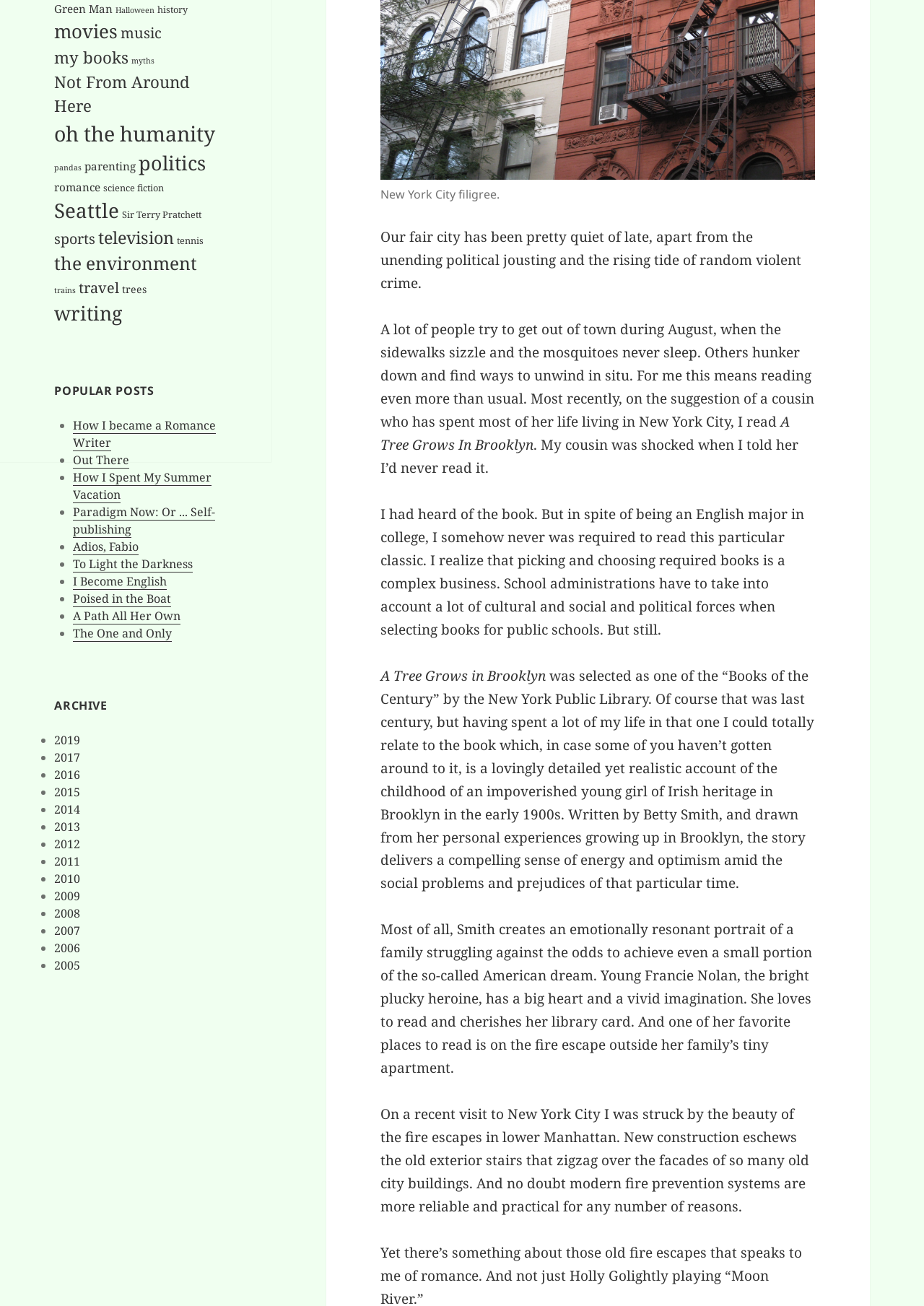Calculate the bounding box coordinates of the UI element given the description: "Not From Around Here".

[0.059, 0.054, 0.206, 0.09]